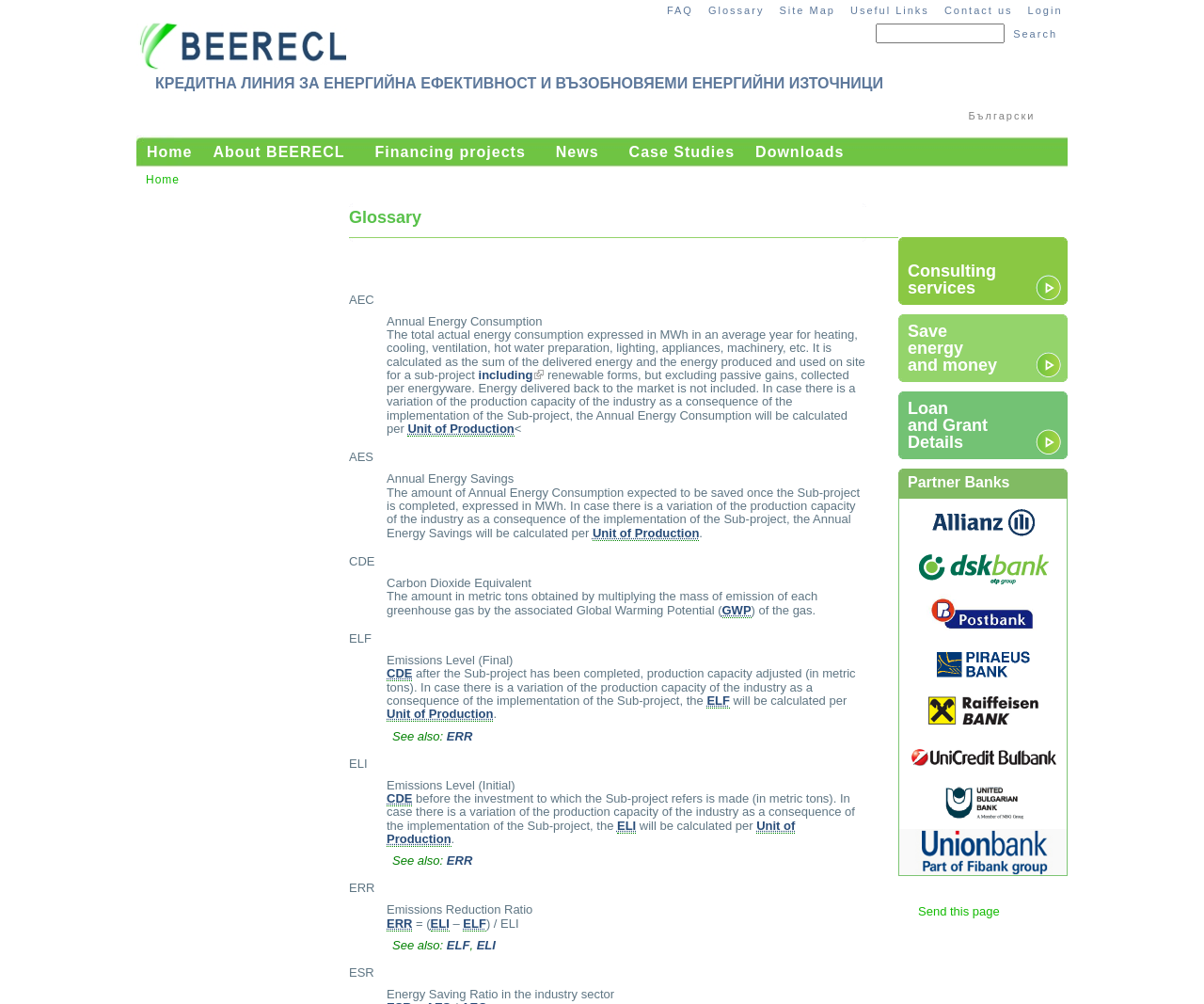Could you provide the bounding box coordinates for the portion of the screen to click to complete this instruction: "search for something"?

[0.837, 0.023, 0.883, 0.044]